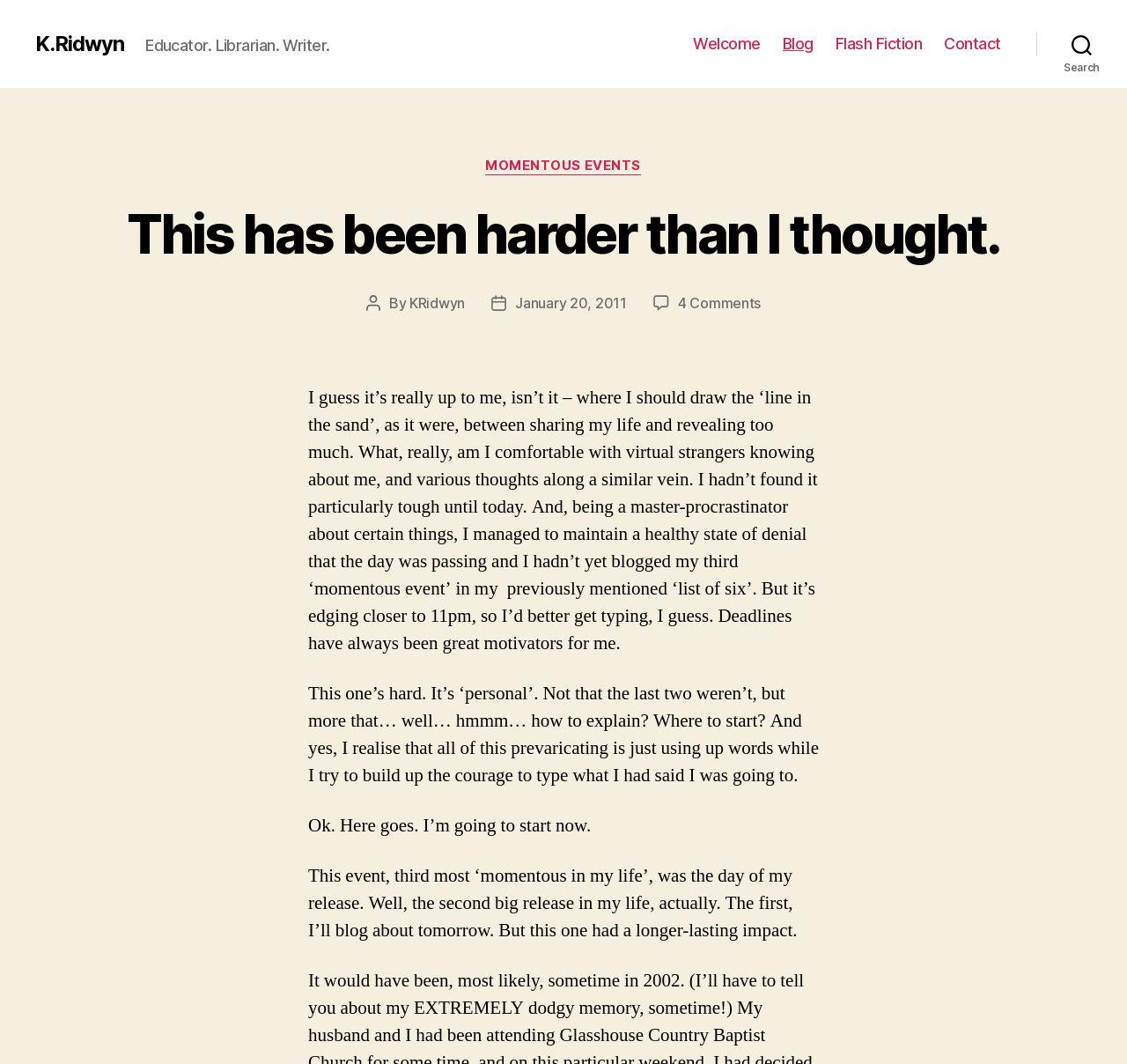Identify the bounding box coordinates of the part that should be clicked to carry out this instruction: "View the 'Contact' page".

[0.838, 0.032, 0.888, 0.05]